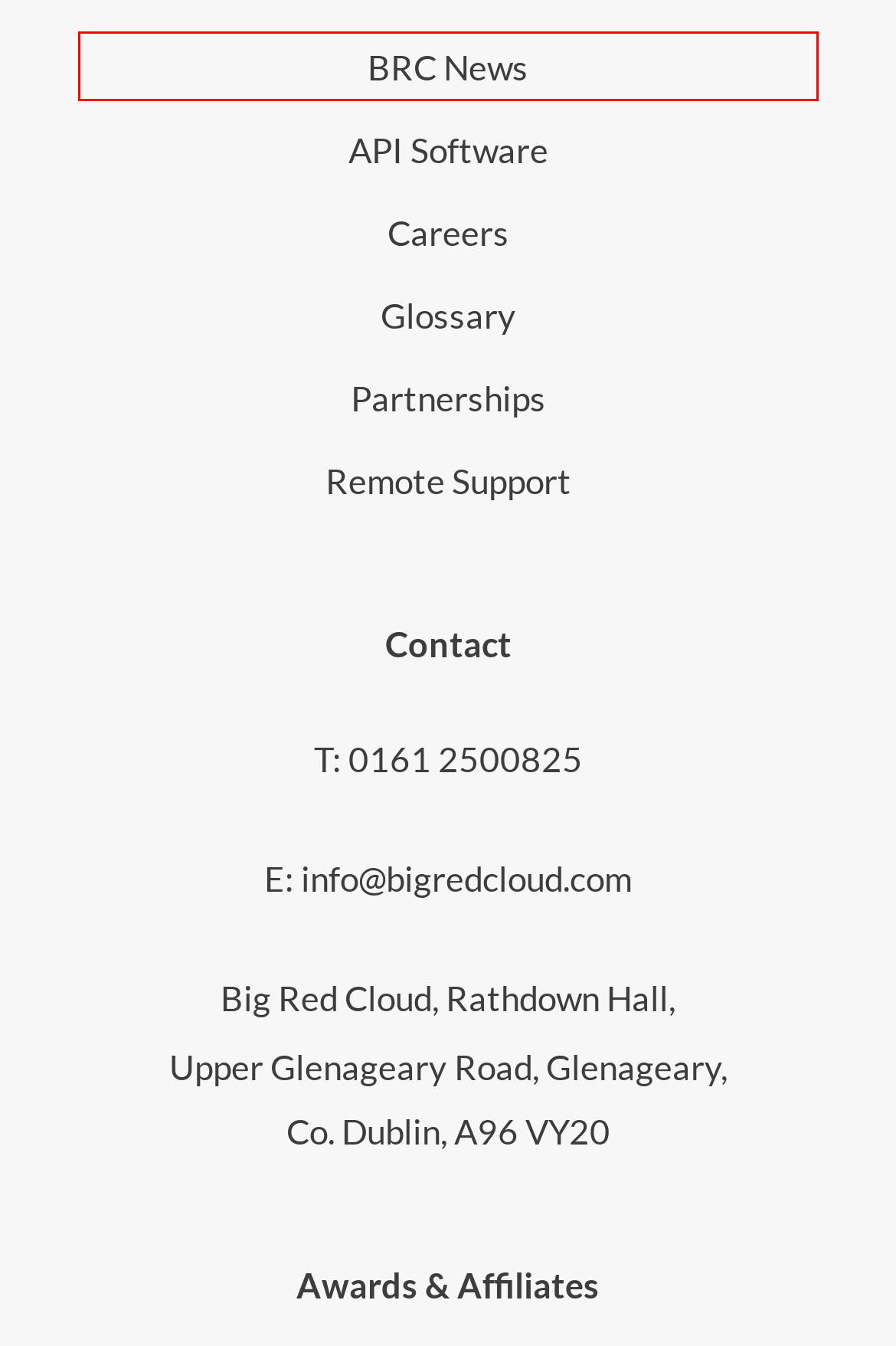Provided is a screenshot of a webpage with a red bounding box around an element. Select the most accurate webpage description for the page that appears after clicking the highlighted element. Here are the candidates:
A. Software Terms Glossary - Big Red Cloud
B. API Information - Big Red Cloud
C. Business, Accounting, Bookkeeping Blog | Big Red Cloud
D. Privacy Policy - Big Red Cloud
E. Marc O'Dwyer, Author at Big Red Cloud
F. Terms and Conditions - Big Red Cloud
G. Careers - Big Red Cloud
H. Partners - Big Red Cloud

C